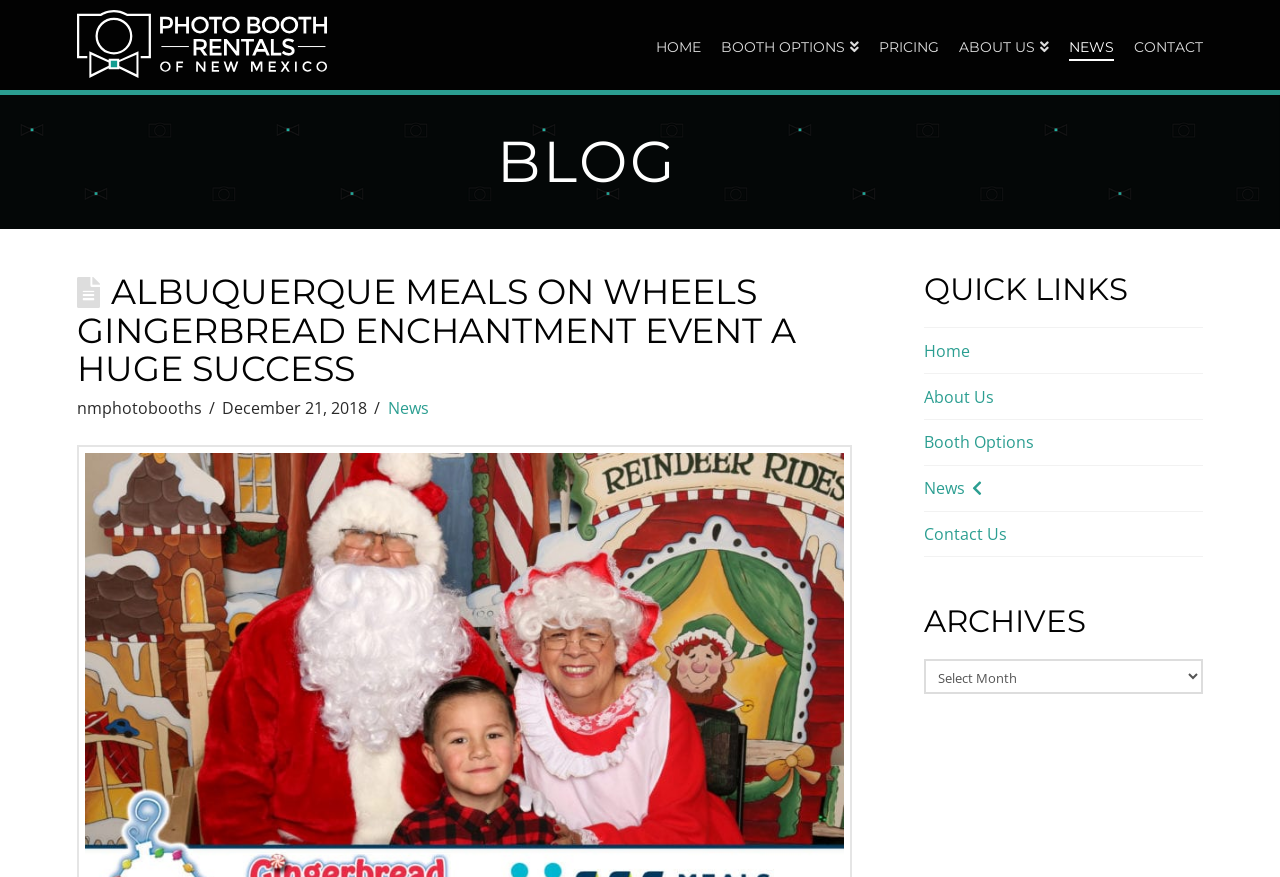Find the bounding box coordinates of the area that needs to be clicked in order to achieve the following instruction: "view news". The coordinates should be specified as four float numbers between 0 and 1, i.e., [left, top, right, bottom].

[0.827, 0.0, 0.878, 0.103]